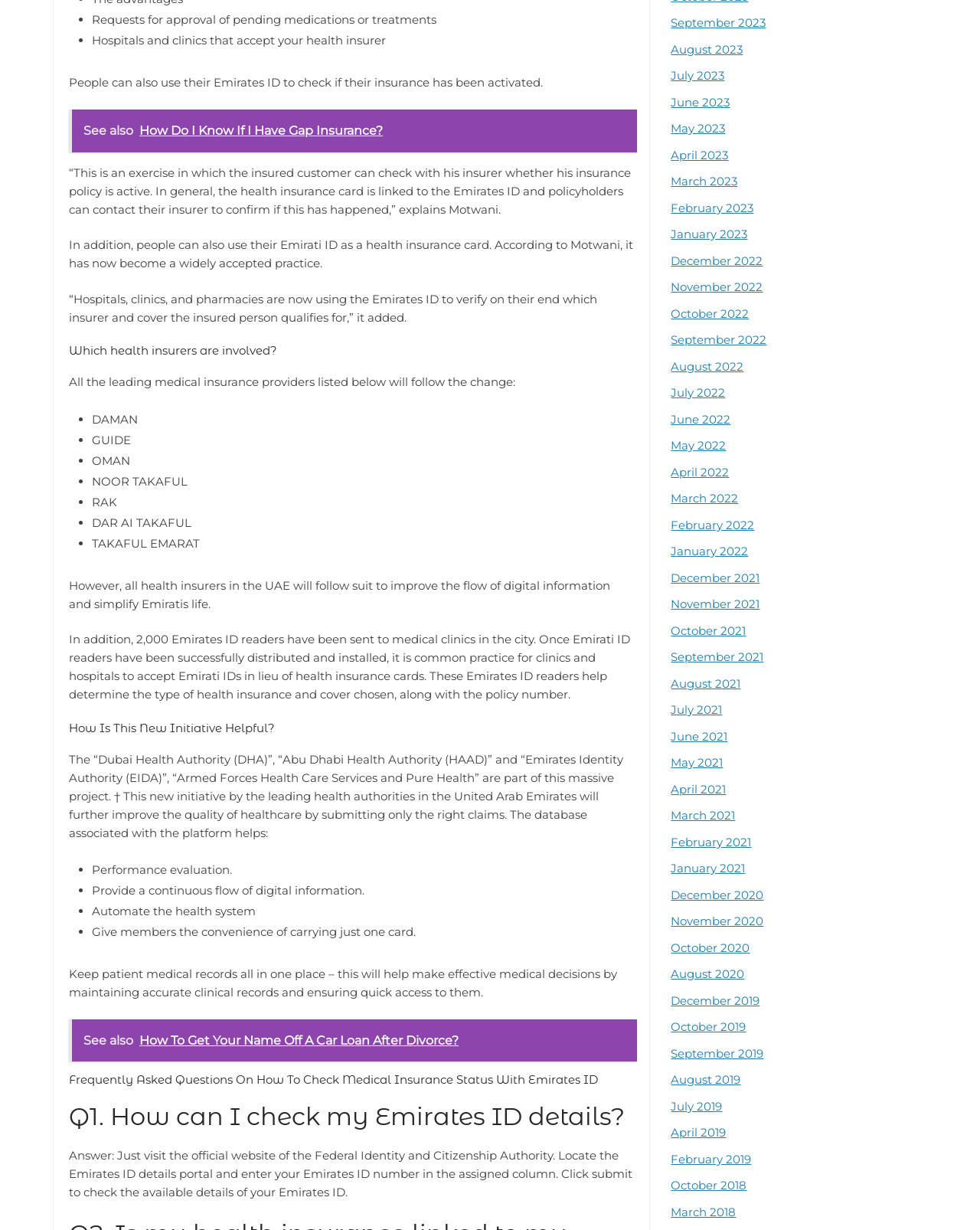Find the bounding box coordinates for the area that must be clicked to perform this action: "View news from September 2023".

[0.685, 0.013, 0.782, 0.025]